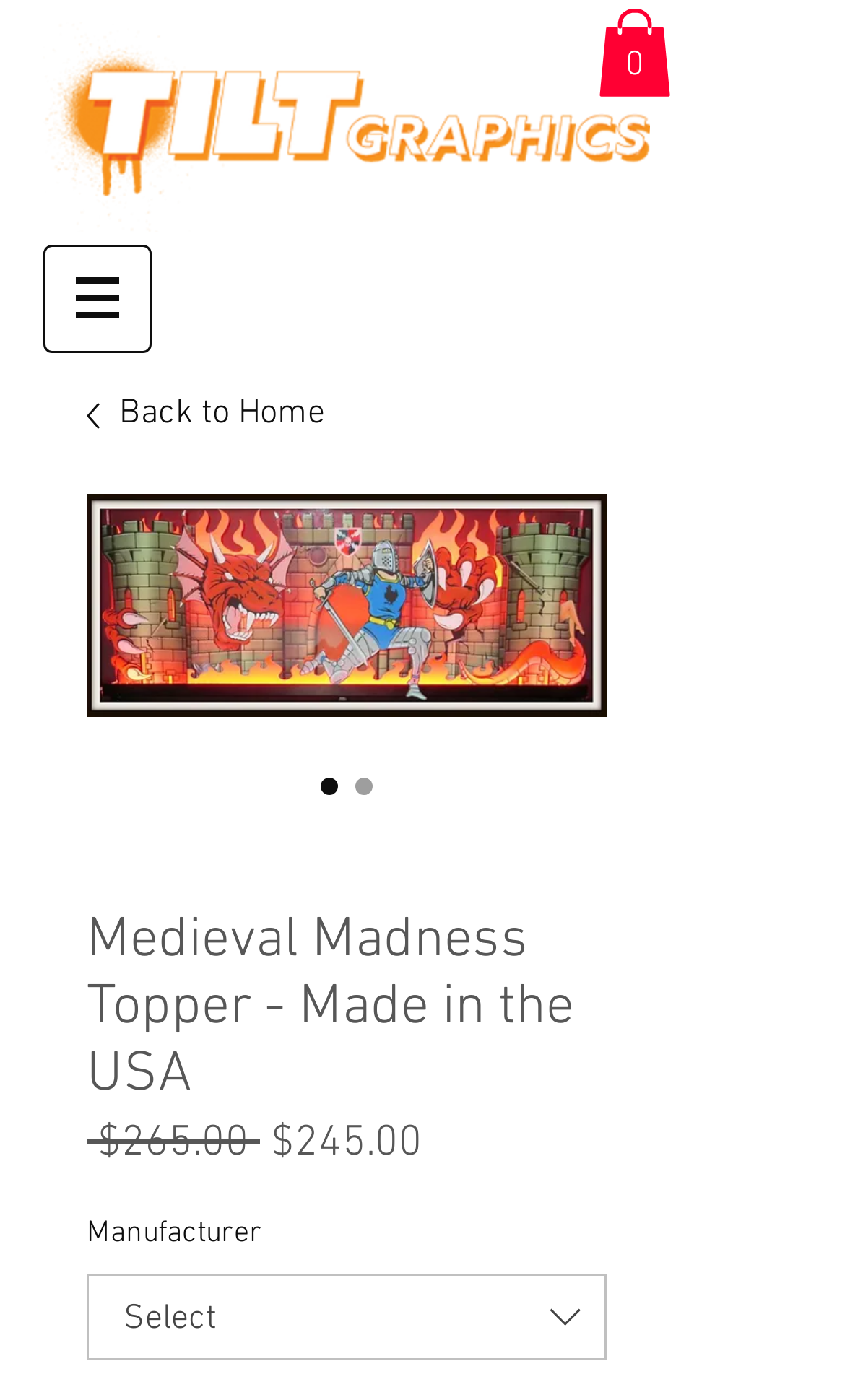What is the name of the product on this webpage?
Please provide a comprehensive and detailed answer to the question.

I found the name of the product by looking at the heading element on the webpage. The heading element has the text 'Medieval Madness Topper - Made in the USA', which suggests that the product name is Medieval Madness Topper.